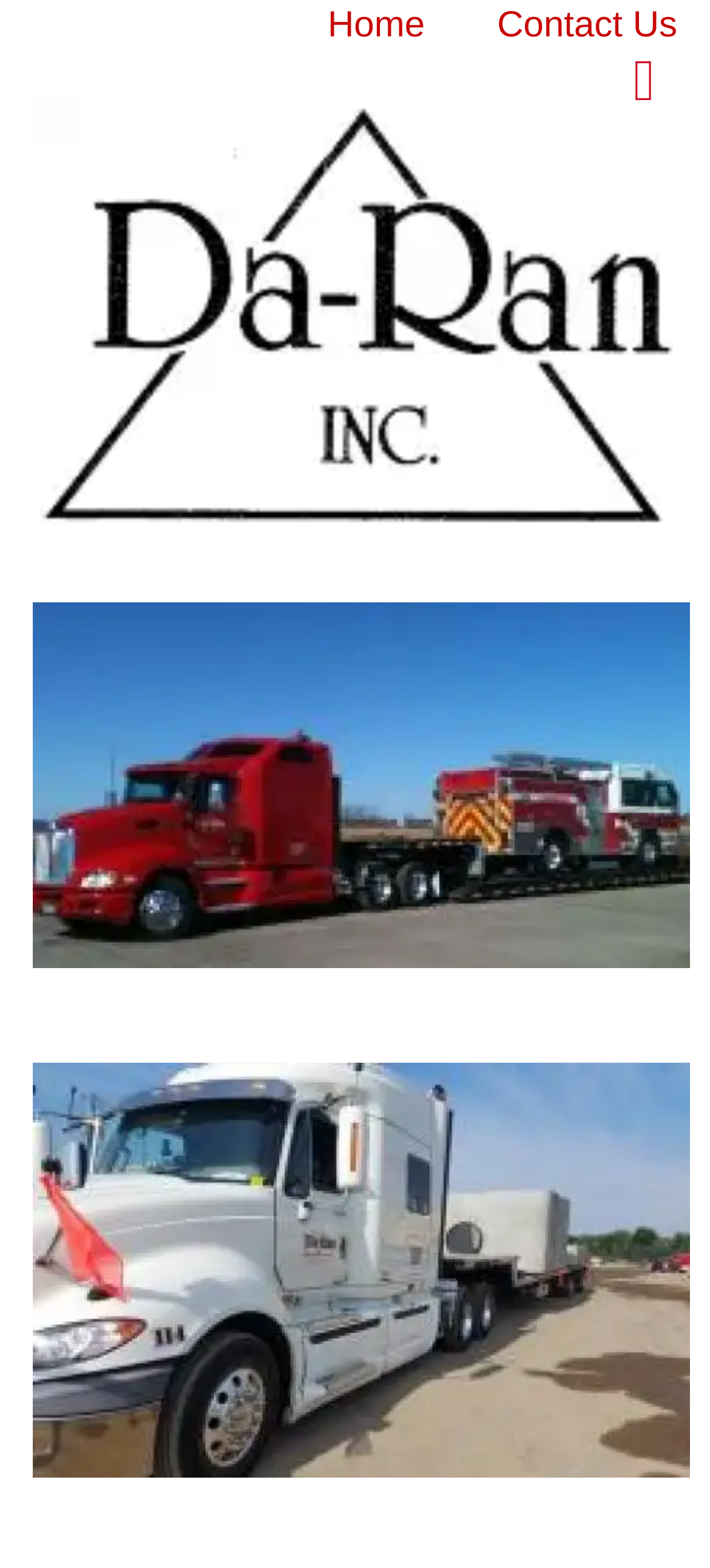How many images are on the webpage?
Respond with a short answer, either a single word or a phrase, based on the image.

3